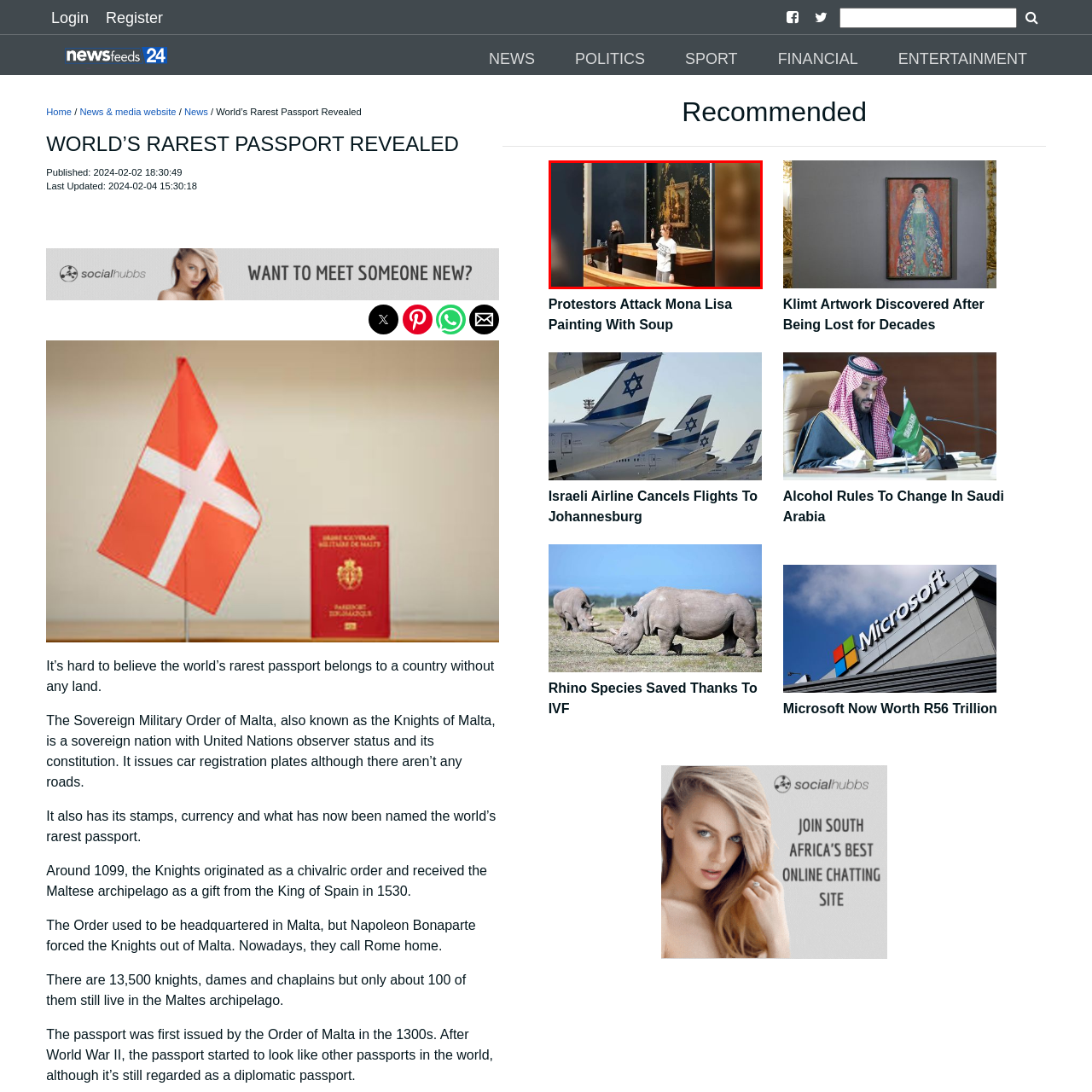Direct your attention to the image marked by the red boundary, How many protestors are in the scene? Provide a single word or phrase in response.

Two